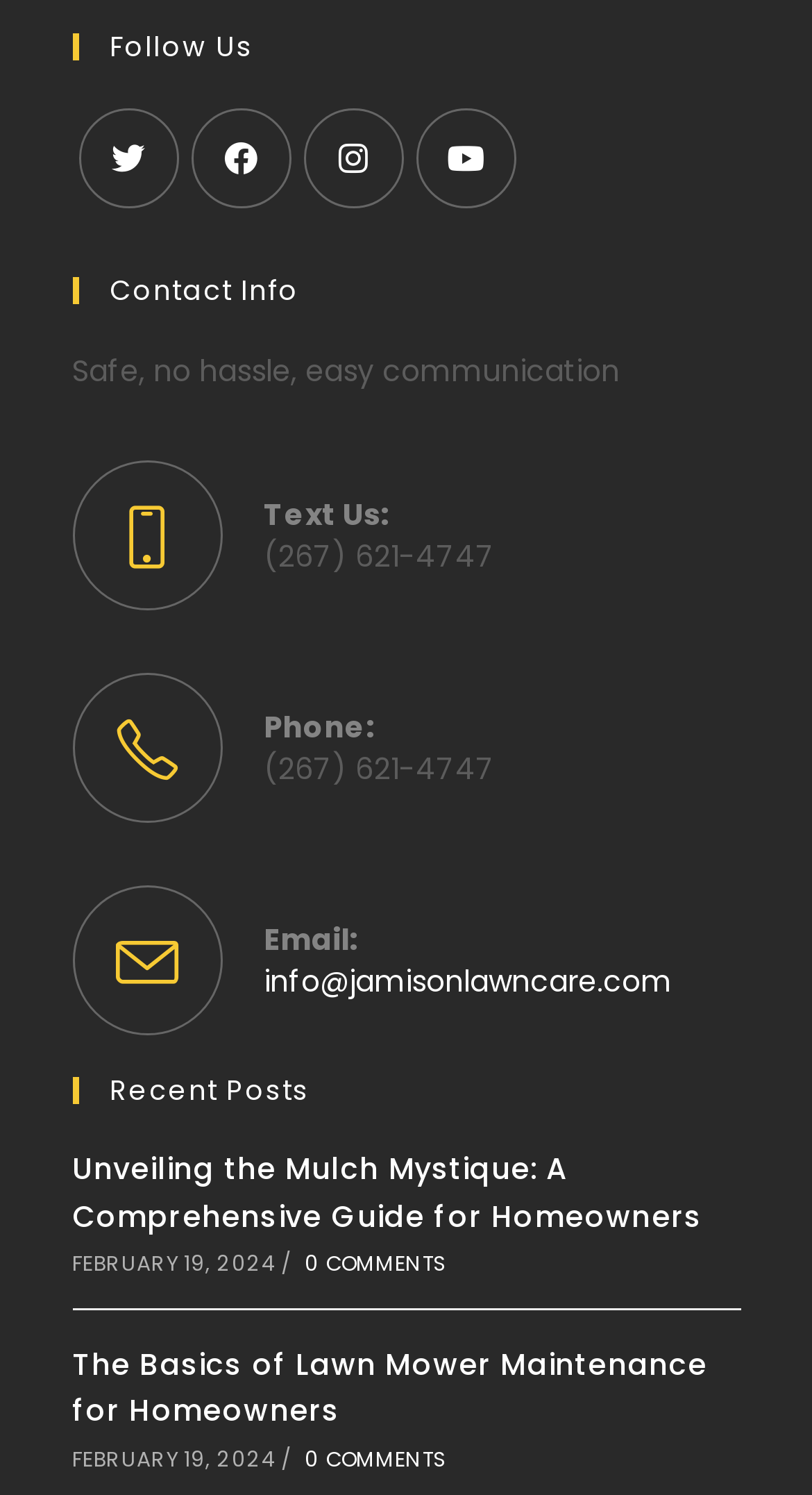How many comments are on the 'Unveiling the Mulch Mystique' post?
Answer the question with detailed information derived from the image.

I found the comment count by looking at the 'Recent Posts' section, where it lists the post 'Unveiling the Mulch Mystique' followed by the text '0 COMMENTS'.